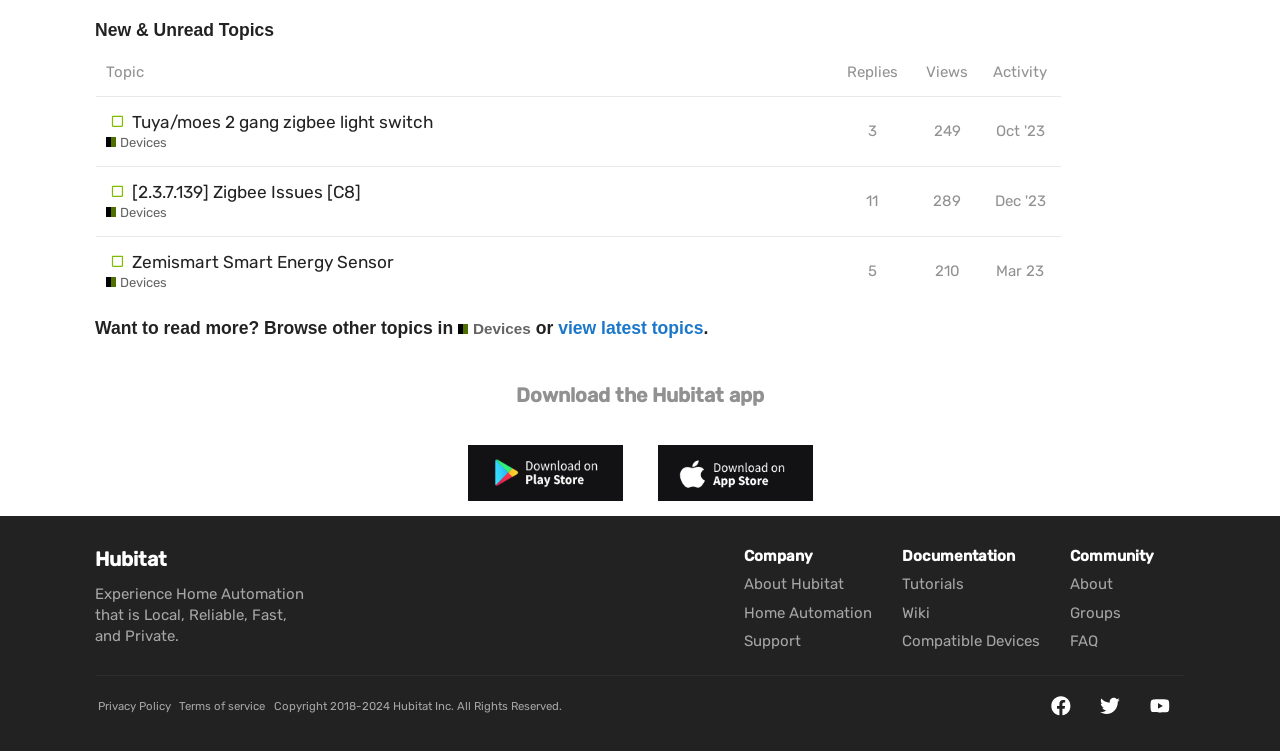Provide the bounding box coordinates of the HTML element described by the text: "Back to Library Homepage". The coordinates should be in the format [left, top, right, bottom] with values between 0 and 1.

None